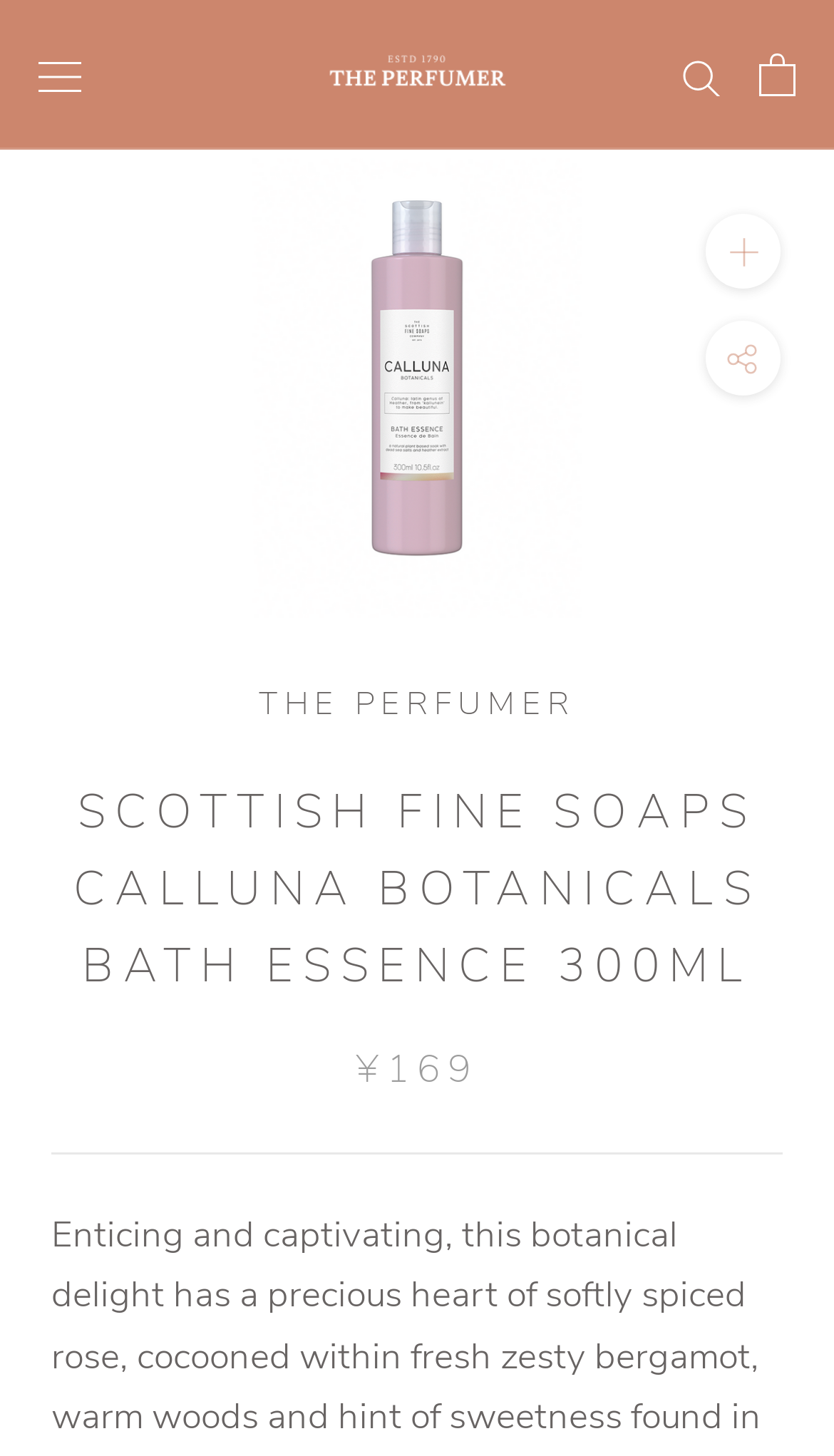Provide the bounding box coordinates of the UI element this sentence describes: "name="you-name" placeholder="Enter Name*"".

None